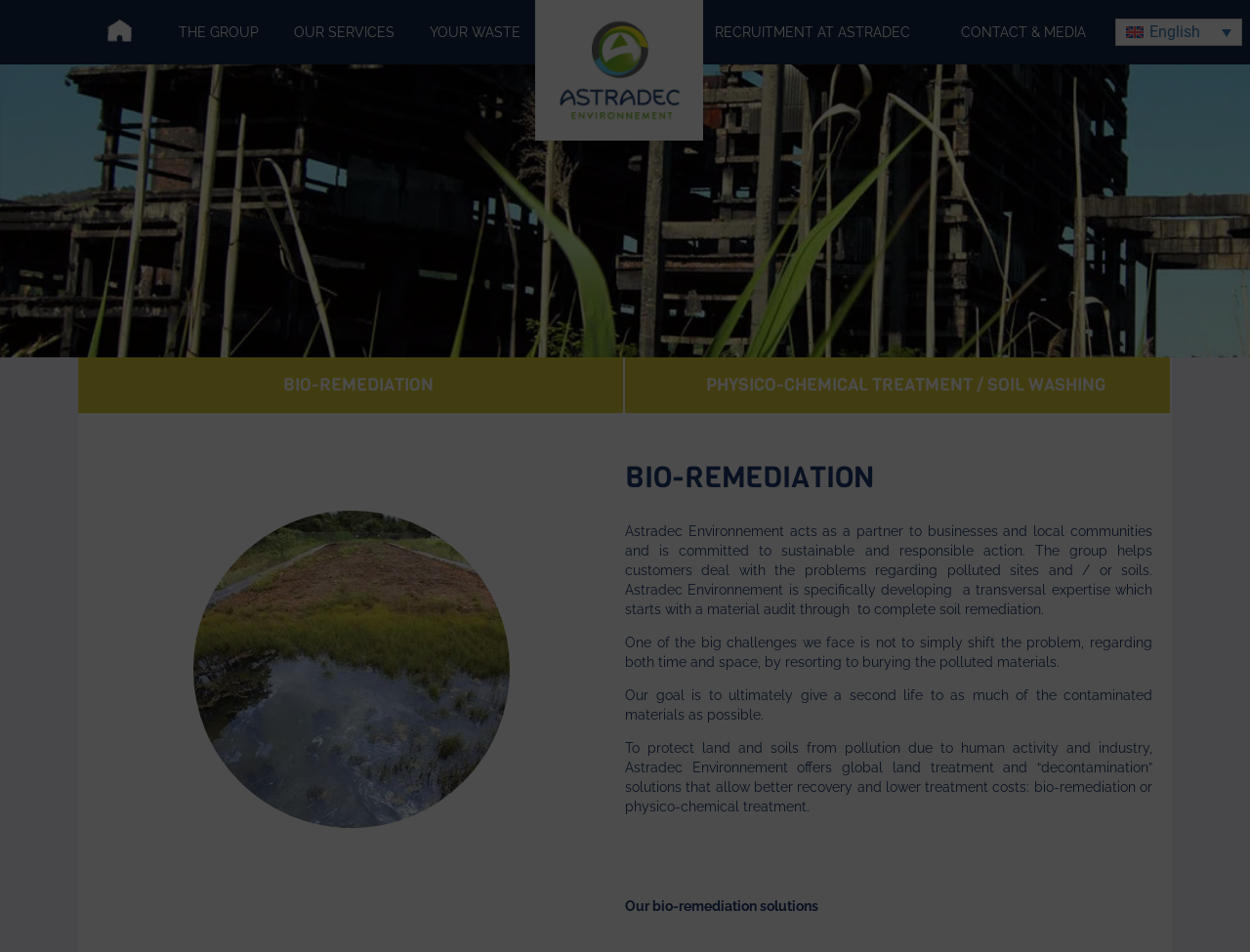Respond with a single word or phrase to the following question: What is Astradec Environnement's goal?

Give a second life to contaminated materials